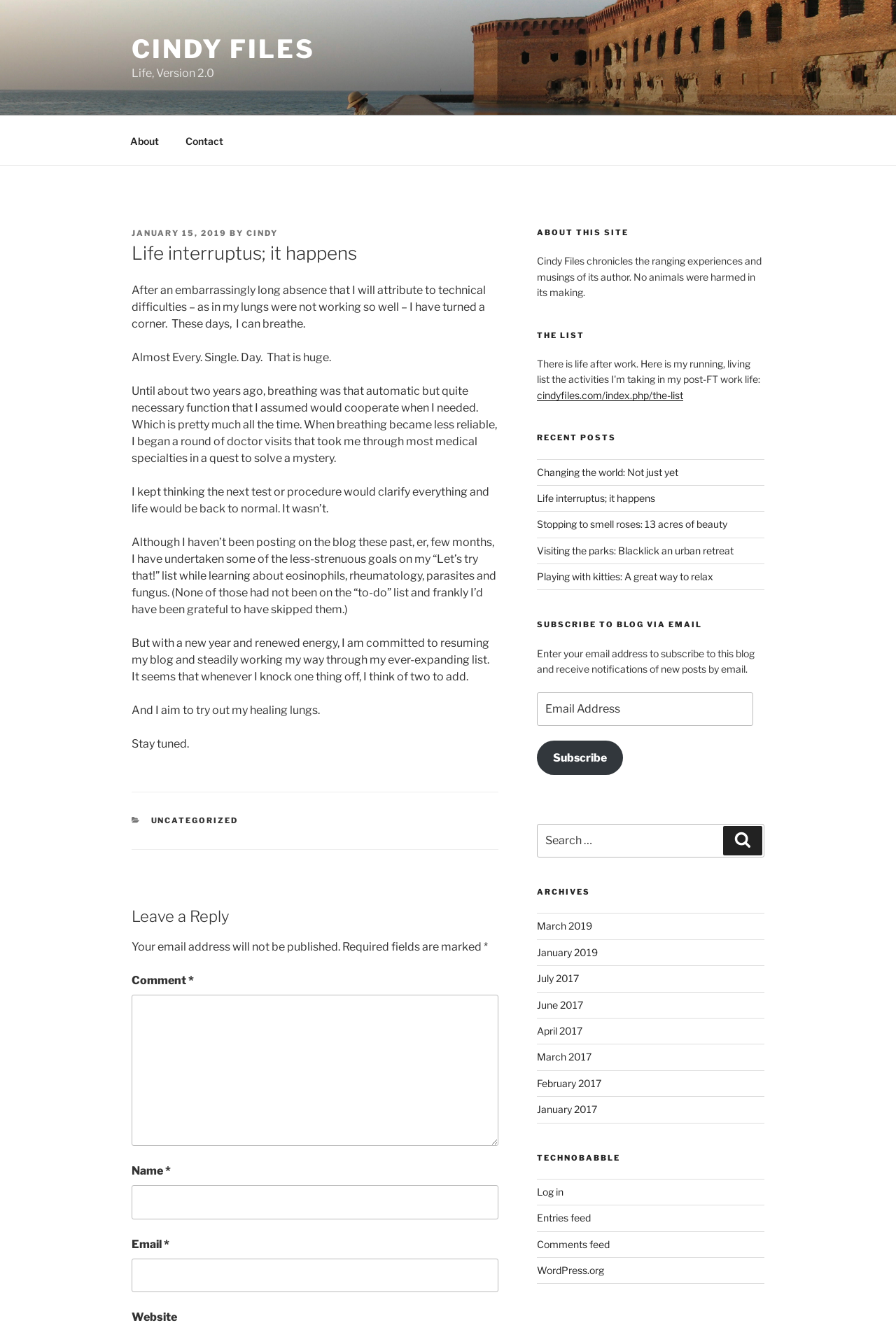Analyze and describe the webpage in a detailed narrative.

This webpage is a personal blog called "Cindy Files" with a title "Life interruptus; it happens". At the top, there is a navigation menu with links to "About", "Contact", and other sections. Below the menu, there is a header section with the blog title and a subtitle "Life, Version 2.0".

The main content area is divided into two columns. The left column contains the blog post, which is a personal reflection on the author's experience with health issues and their impact on daily life. The post is divided into several paragraphs, each describing the author's struggles and triumphs.

The right column contains various sections, including "About this site", "The List", "Recent Posts", "Subscribe to blog via email", "Search", "Archives", and "Technobabble". The "About this site" section provides a brief description of the blog. The "The List" section contains a link to a separate page. The "Recent Posts" section lists several recent blog posts with links to each post. The "Subscribe to blog via email" section allows users to enter their email address to receive notifications of new posts. The "Search" section contains a search box and a button to search the blog. The "Archives" section lists links to blog posts organized by month and year. The "Technobabble" section contains links to technical aspects of the blog, such as login, feeds, and WordPress.org.

At the bottom of the page, there is a footer section with a copyright notice and links to categories and other sections of the blog. There is also a comment section where users can leave a reply, with fields for name, email, and website.